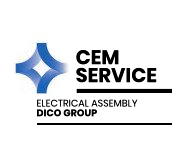What is the company's focus?
Using the information from the image, give a concise answer in one word or a short phrase.

Electrical assembly